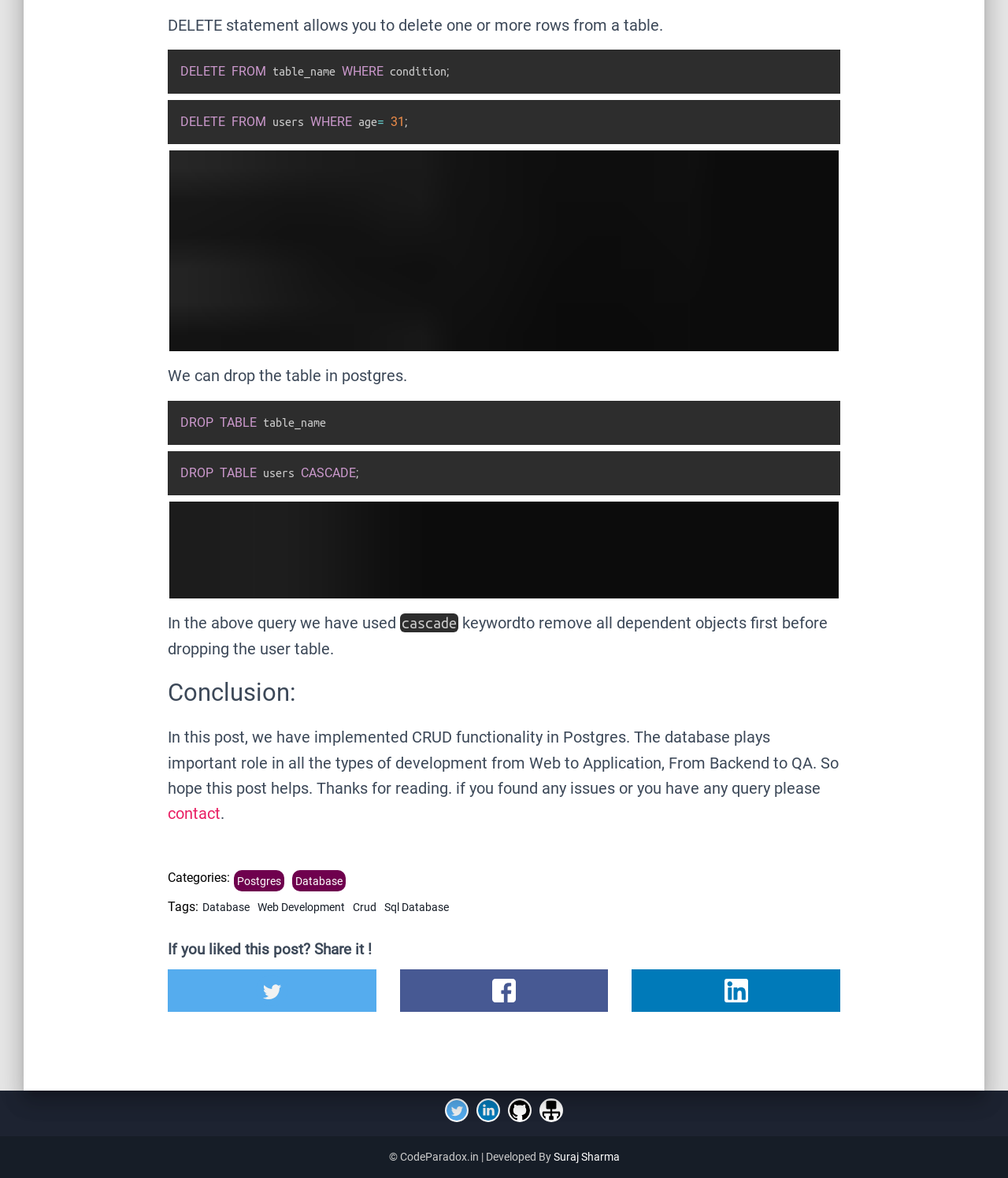Given the description: "contact", determine the bounding box coordinates of the UI element. The coordinates should be formatted as four float numbers between 0 and 1, [left, top, right, bottom].

[0.166, 0.683, 0.219, 0.699]